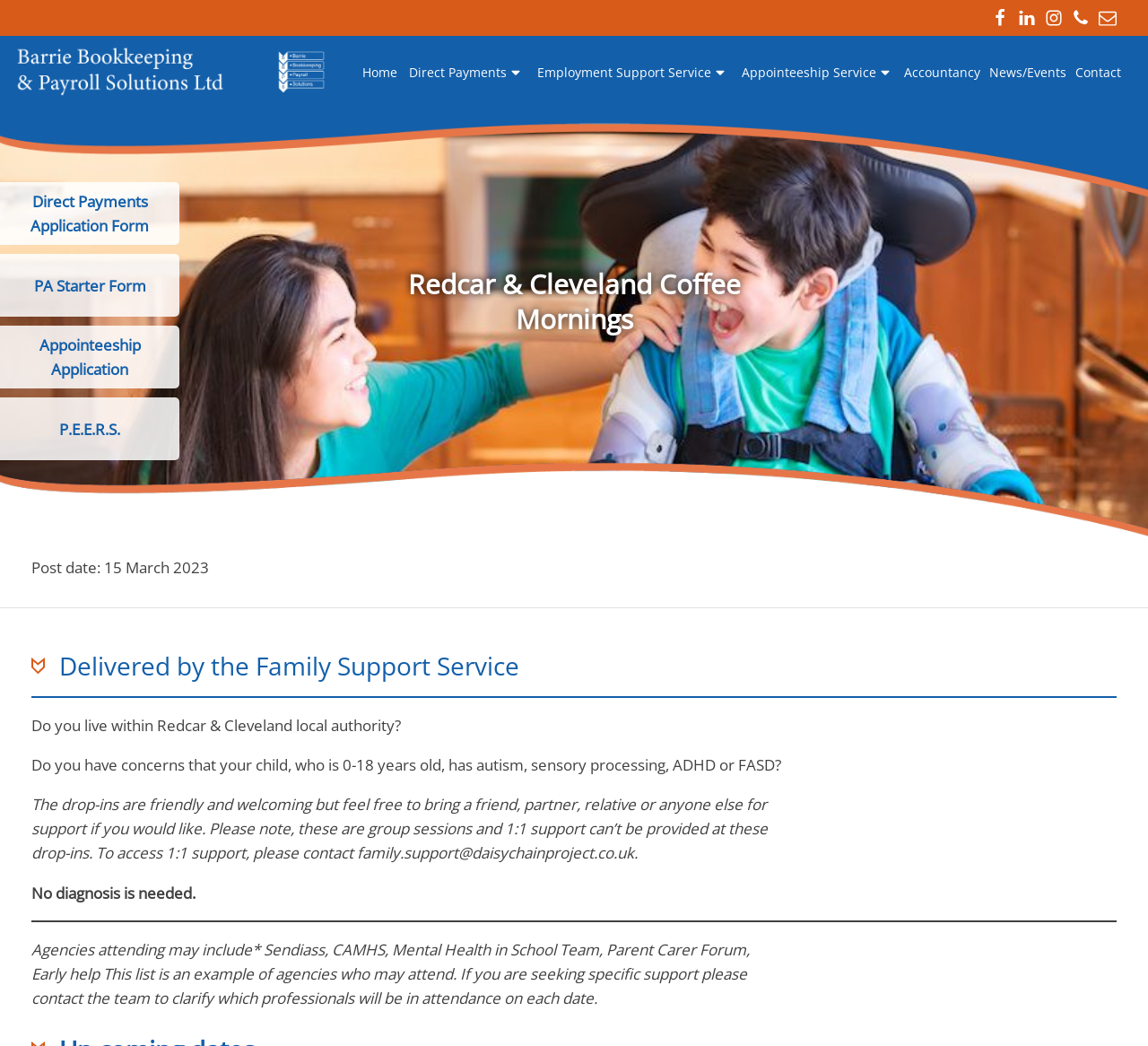What is the name of the organization providing the coffee mornings?
Relying on the image, give a concise answer in one word or a brief phrase.

Family Support Service